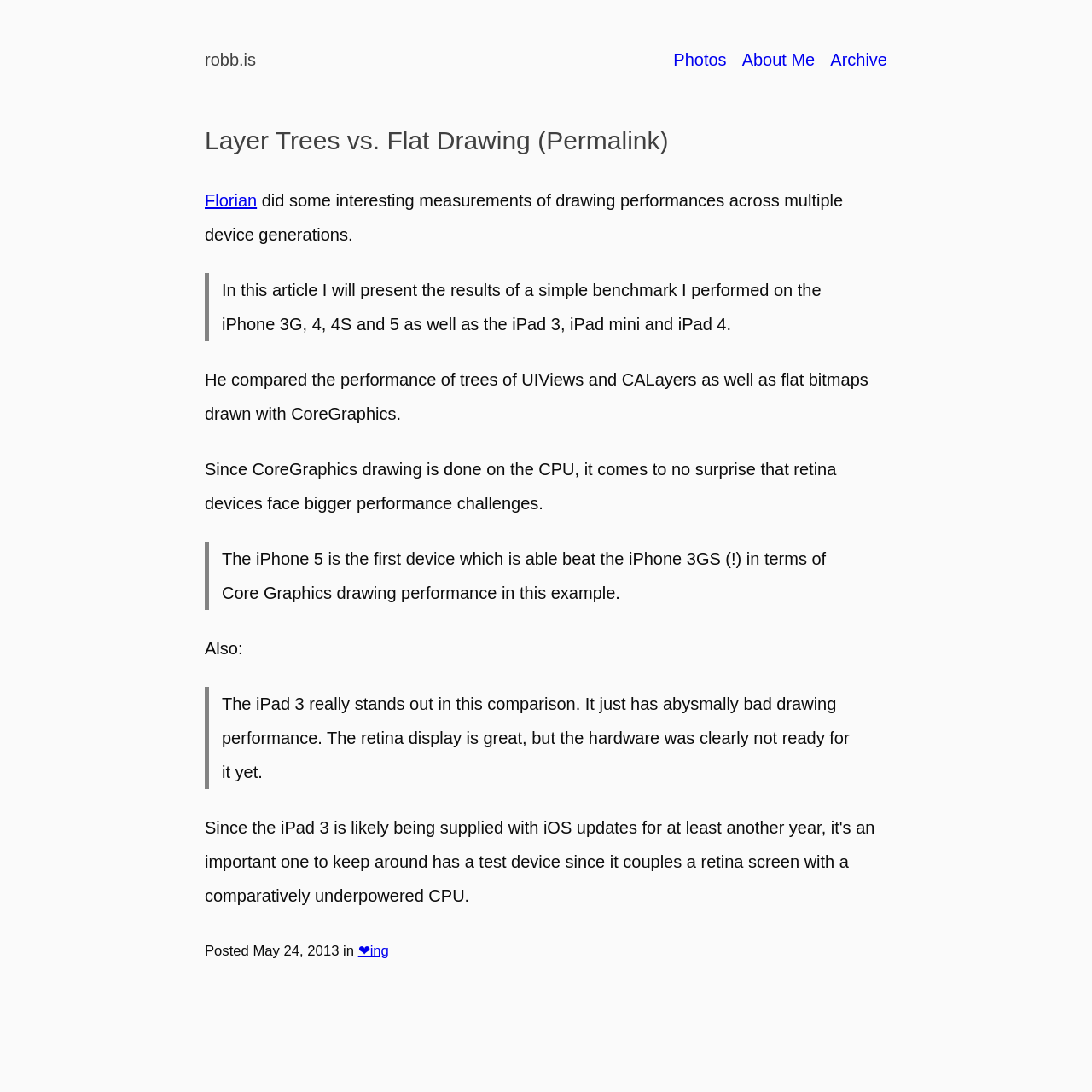Determine the bounding box coordinates of the section to be clicked to follow the instruction: "view photos". The coordinates should be given as four float numbers between 0 and 1, formatted as [left, top, right, bottom].

[0.617, 0.046, 0.665, 0.063]